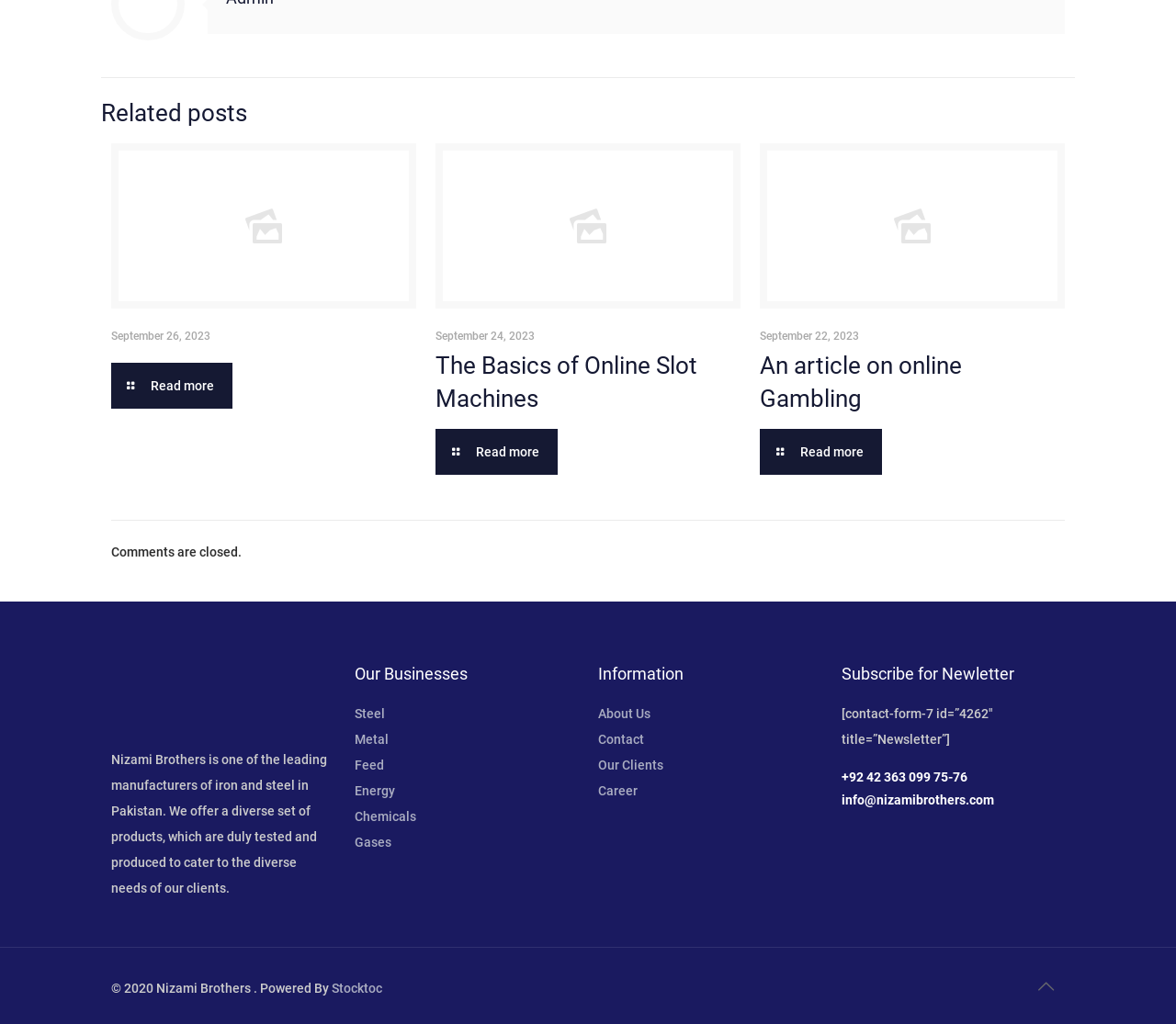Please respond in a single word or phrase: 
What is the purpose of the form at the bottom of the page?

Subscribe for Newsletter